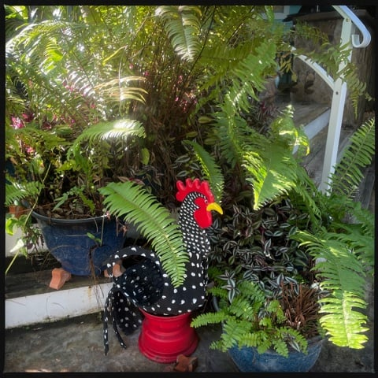What is the color of the base the chicken is set on?
Give a single word or phrase as your answer by examining the image.

red